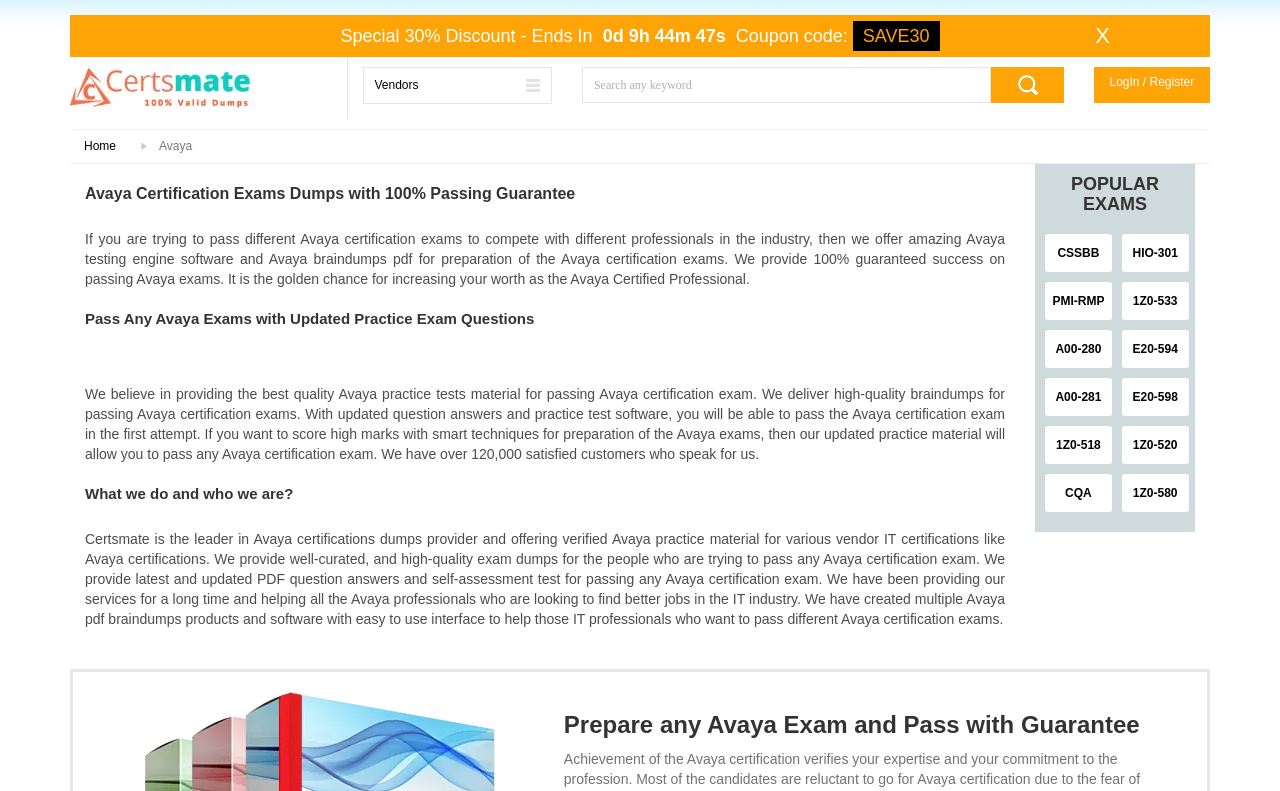What can be searched on the webpage?
Give a single word or phrase answer based on the content of the image.

Any keyword